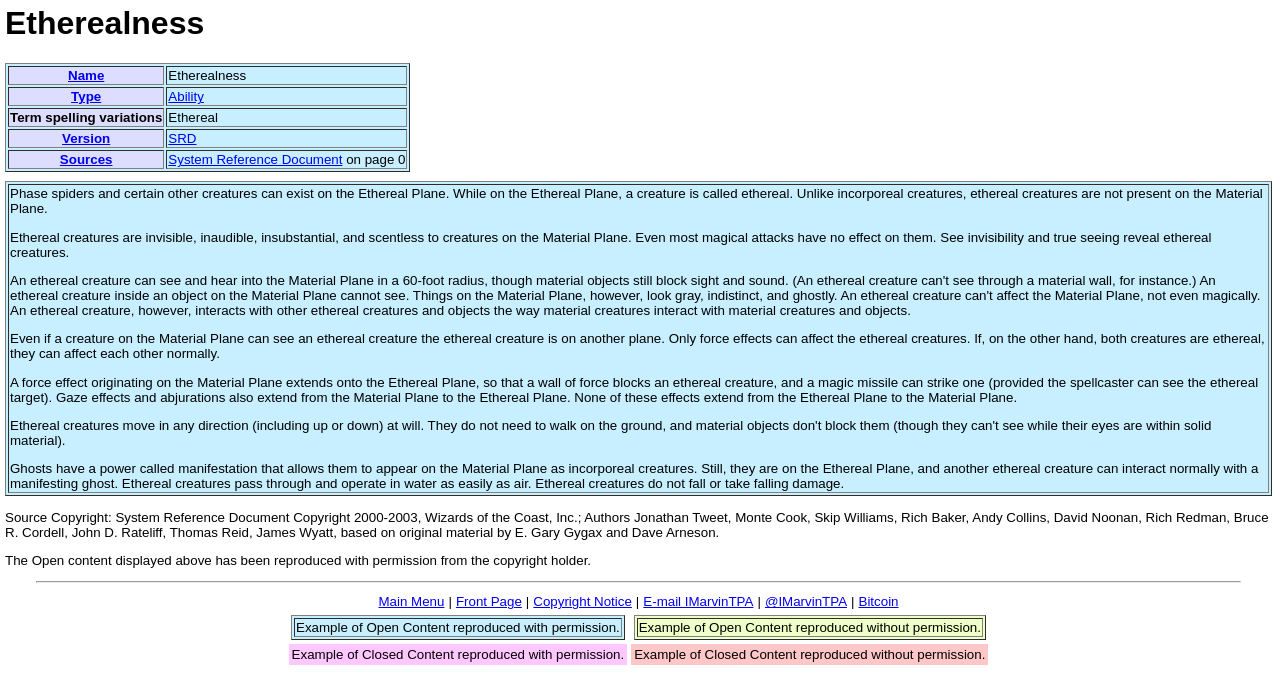Show the bounding box coordinates of the element that should be clicked to complete the task: "Go to the 'Main Menu'".

[0.296, 0.85, 0.347, 0.872]